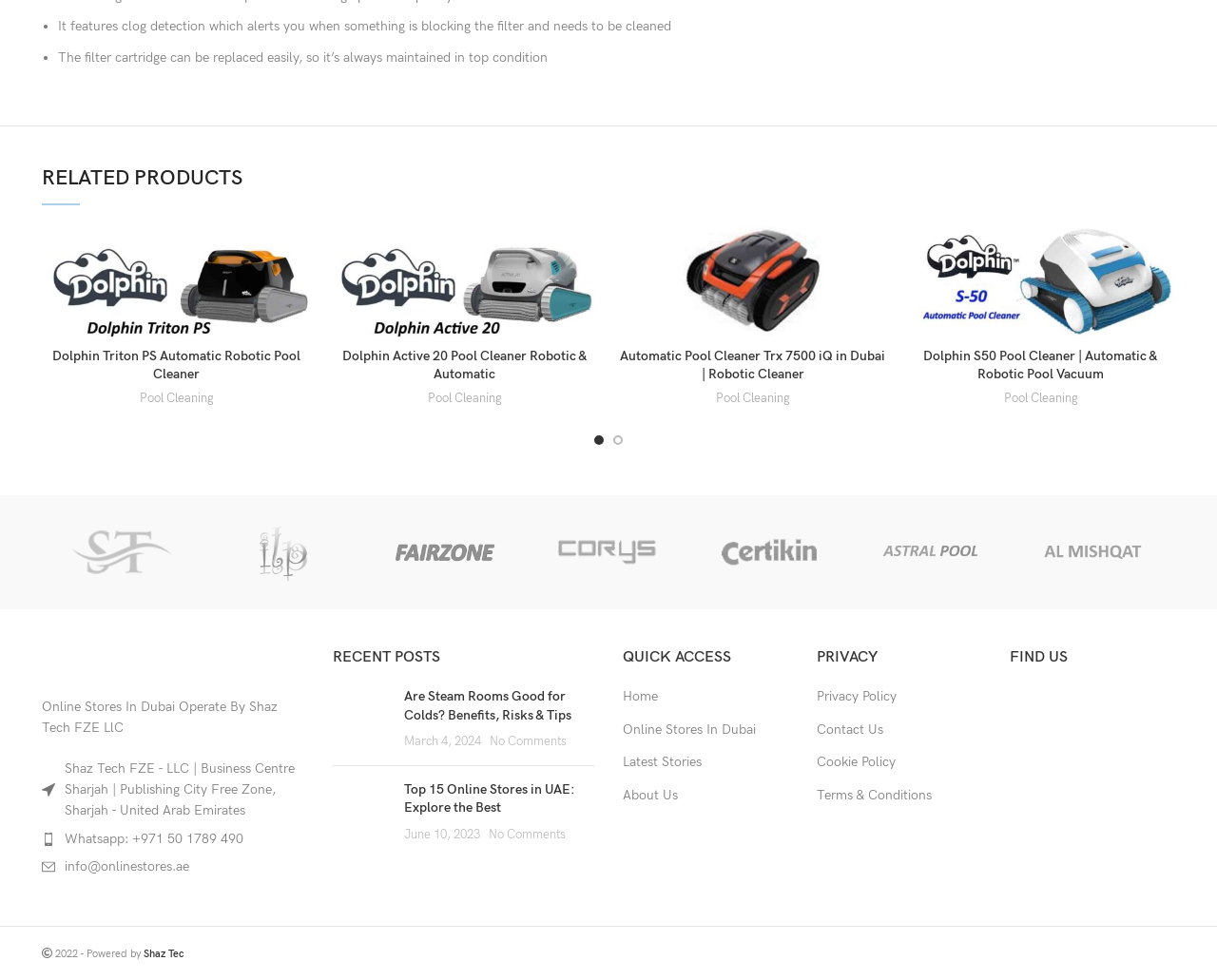What is the purpose of the filter cartridge in Dolphin Triton PS?
Refer to the image and provide a detailed answer to the question.

The purpose of the filter cartridge in Dolphin Triton PS is to allow for easy replacement, ensuring the pool cleaner is always maintained in top condition, as stated in the product description.